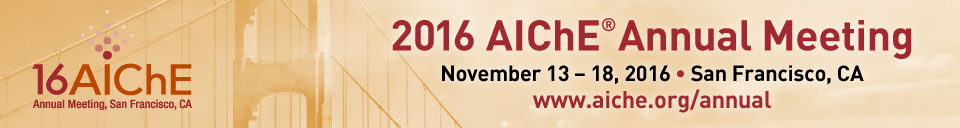Give a detailed account of everything present in the image.

This image serves as a promotional banner for the 2016 AIChE Annual Meeting, taking place from November 13 to 18 in San Francisco, California. The design features a warm color palette and an iconic depiction of the Golden Gate Bridge, symbolizing the meeting's location. The text prominently displays "2016 AIChE Annual Meeting" alongside the event's dates and the official AIChE website link for further information. This annual gathering aims to bring together professionals and researchers in chemical engineering, providing a platform for networking, knowledge sharing, and collaboration in the field.